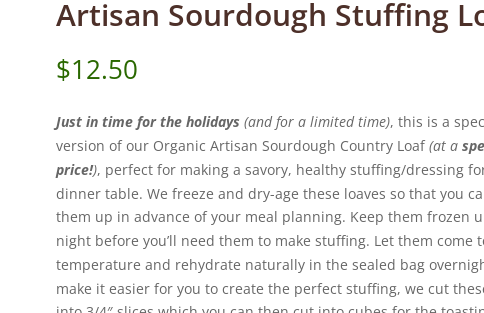Offer an in-depth description of the image shown.

This image showcases the "Artisan Sourdough Stuffing Loaf," a special festive offering priced at $12.50. The loaf is designed for holiday meals, emphasizing its role in creating savory, healthy stuffing or dressing. It highlights the convenience of advance preparation, with instructions suggesting freezing the loaf until needed, then allowing it to come to room temperature overnight for optimal rehydration. The accompanying text hints at the loaf's versatility, encouraging users to explore various recipes. Perfect for enhancing holiday gatherings, this loaf promises to be a standout addition to any dinner table.